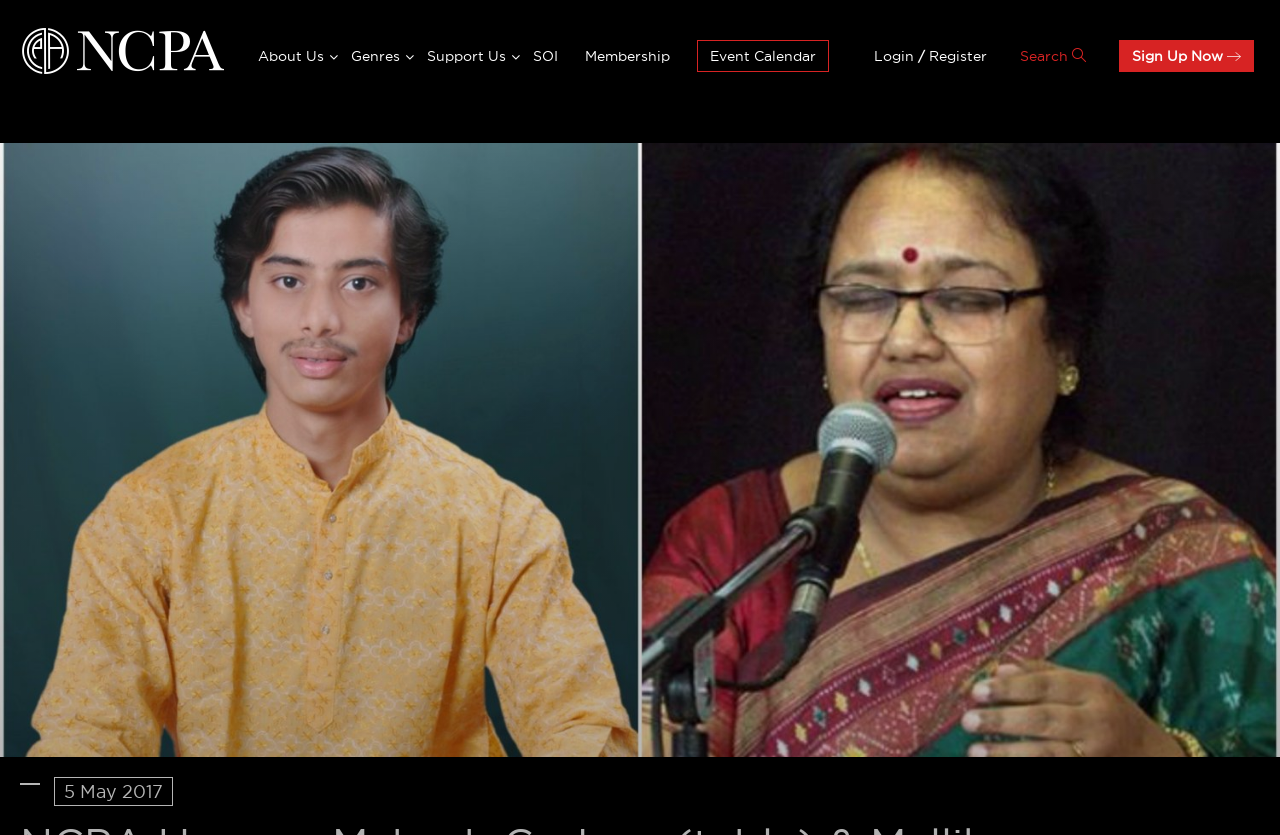Provide a single word or phrase to answer the given question: 
What is the last link on the top right?

Sign Up Now